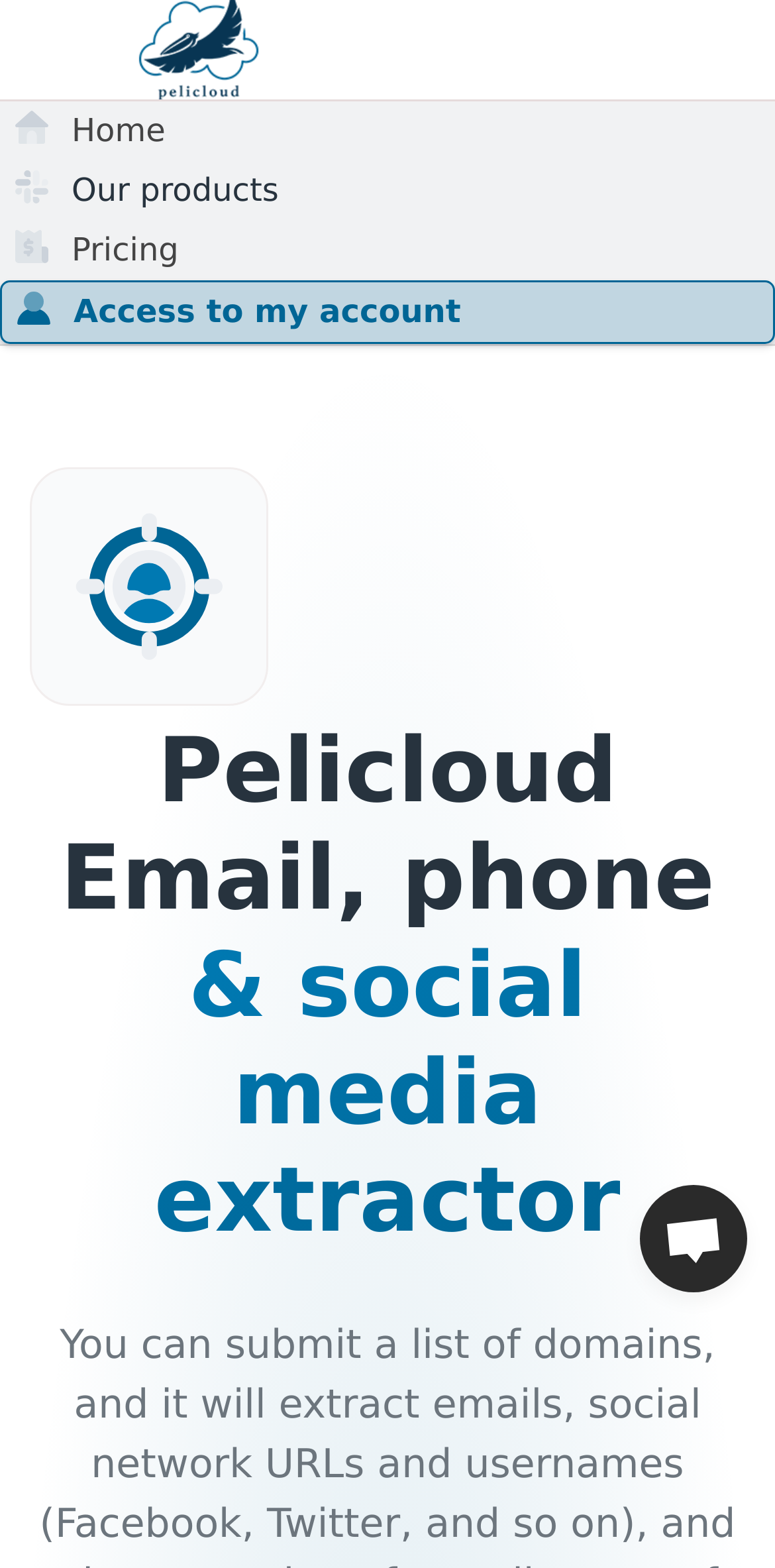Determine the bounding box coordinates for the UI element matching this description: "Access to my account".

[0.095, 0.186, 0.595, 0.21]